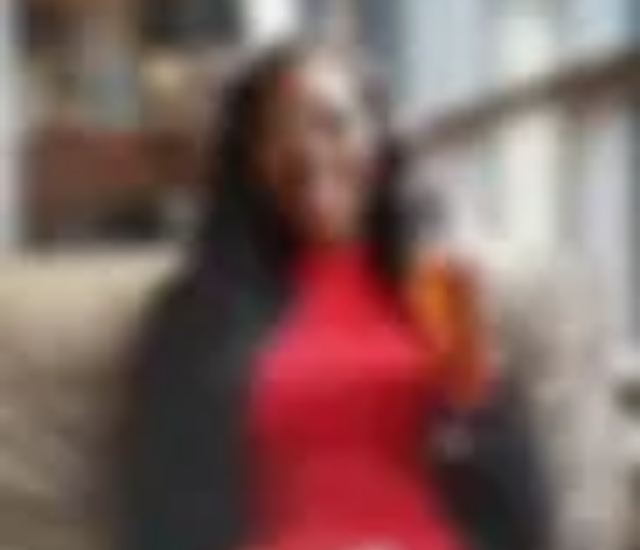Kindly respond to the following question with a single word or a brief phrase: 
Is the scene depicted in the image indoors?

Yes